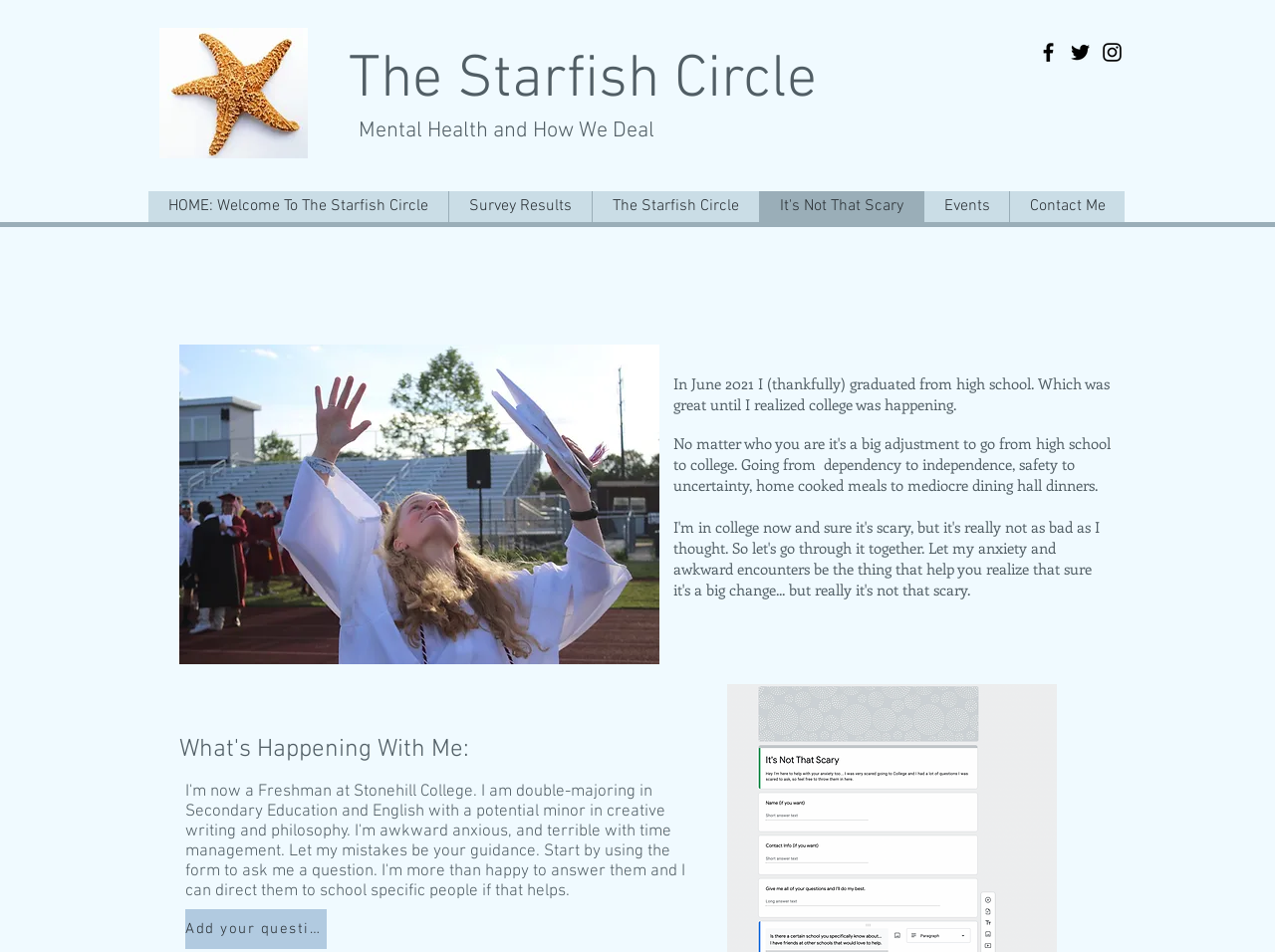What is the topic of the webpage related to?
Give a detailed explanation using the information visible in the image.

The webpage has a heading element with the text 'Mental Health and How We Deal', which suggests that the webpage's content is related to mental health and the author's experiences or perspectives on the topic.